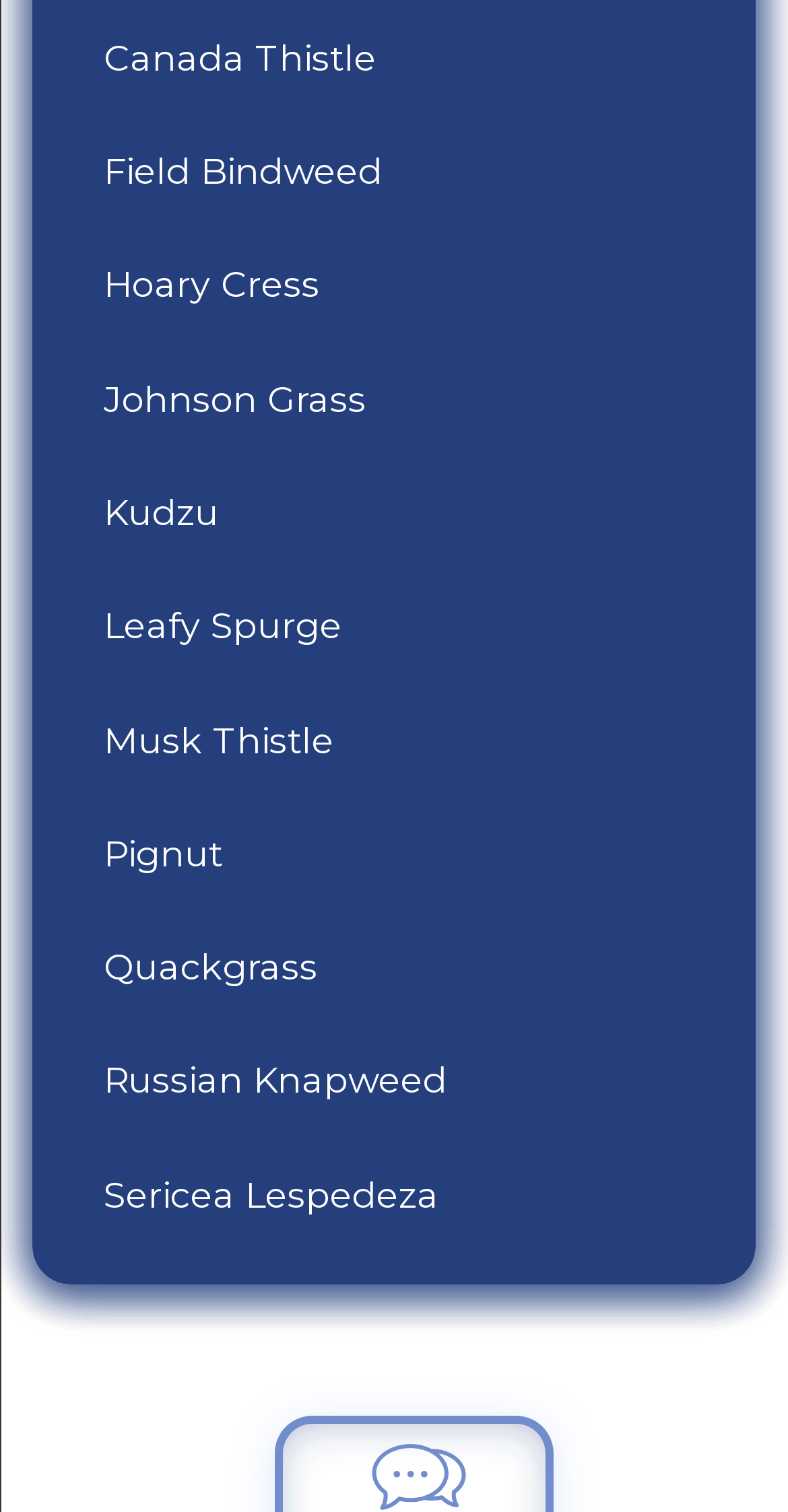What is the last menu item?
Answer the question based on the image using a single word or a brief phrase.

Sericea Lespedeza